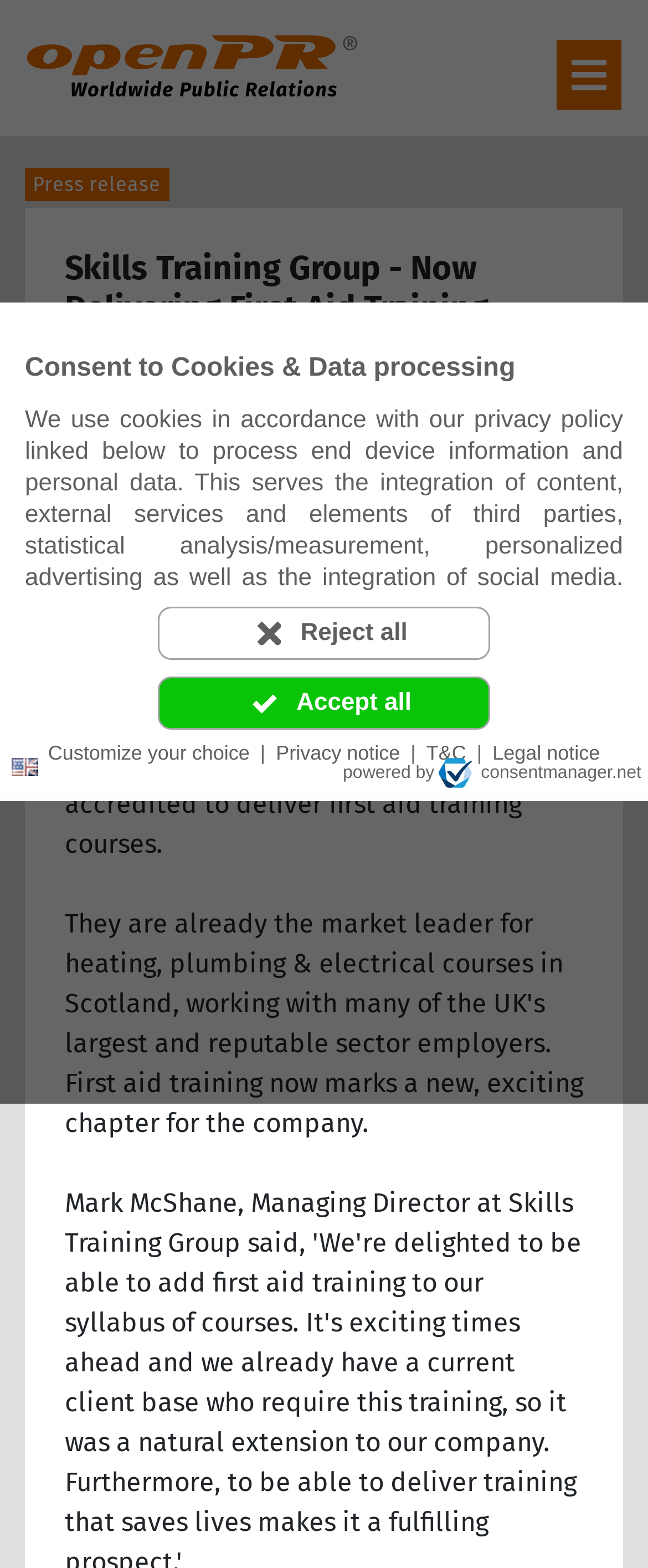Extract the main title from the webpage and generate its text.

Skills Training Group - Now Delivering First Aid Training